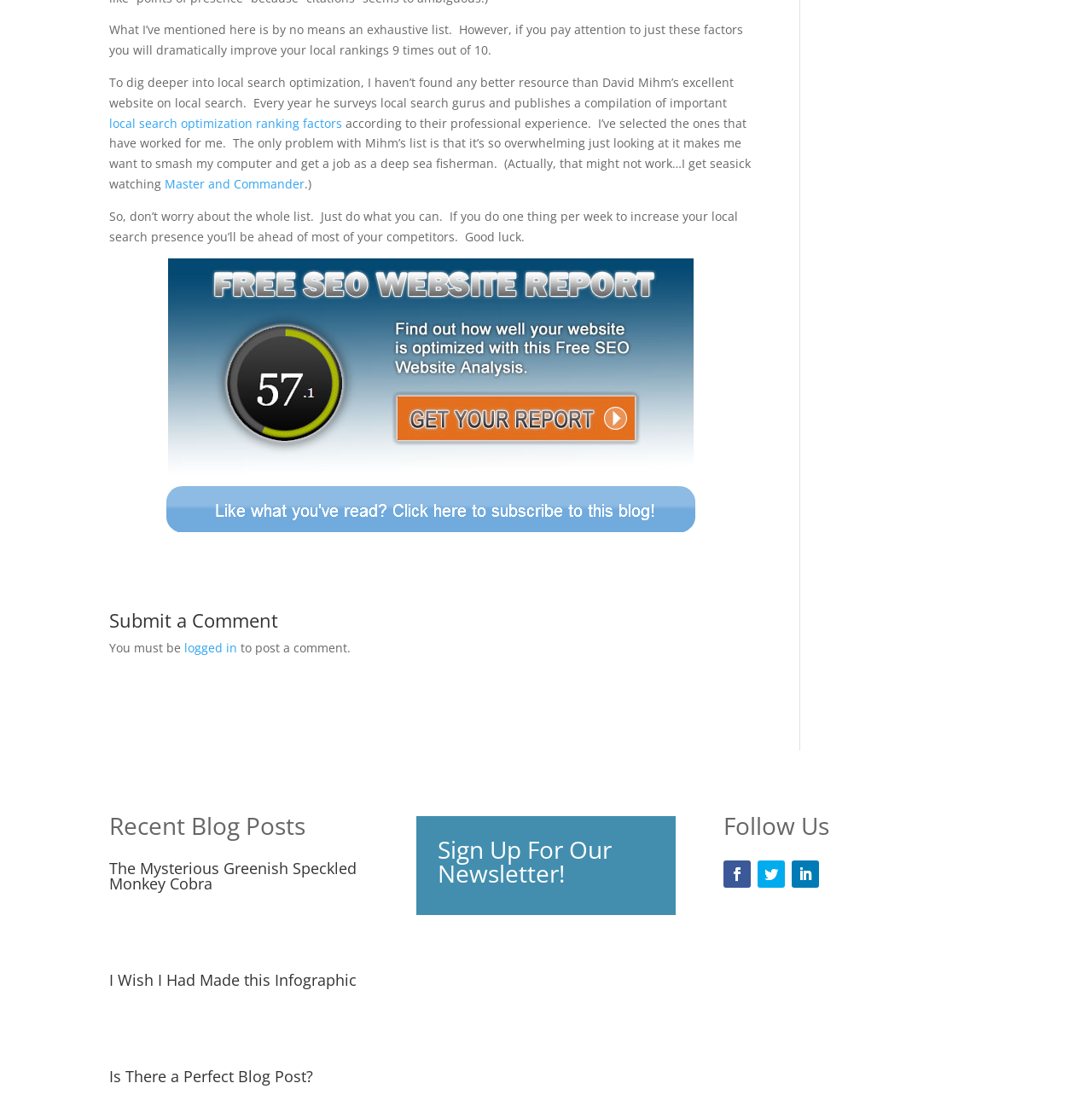Find the bounding box coordinates of the element I should click to carry out the following instruction: "Read the article 'The Mysterious Greenish Speckled Monkey Cobra'".

[0.1, 0.767, 0.327, 0.799]